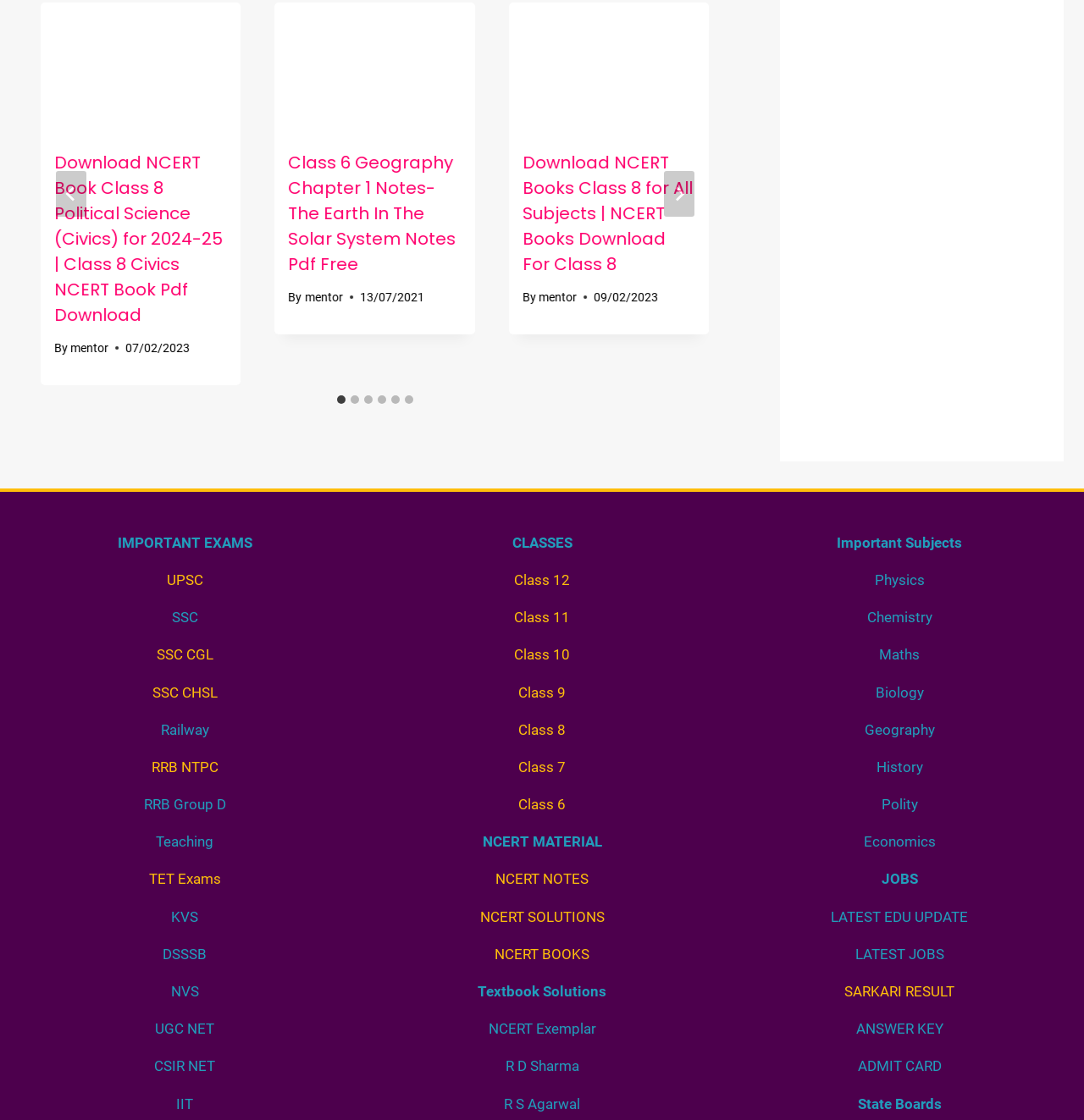Please reply to the following question using a single word or phrase: 
How many classes are listed on the webpage?

7